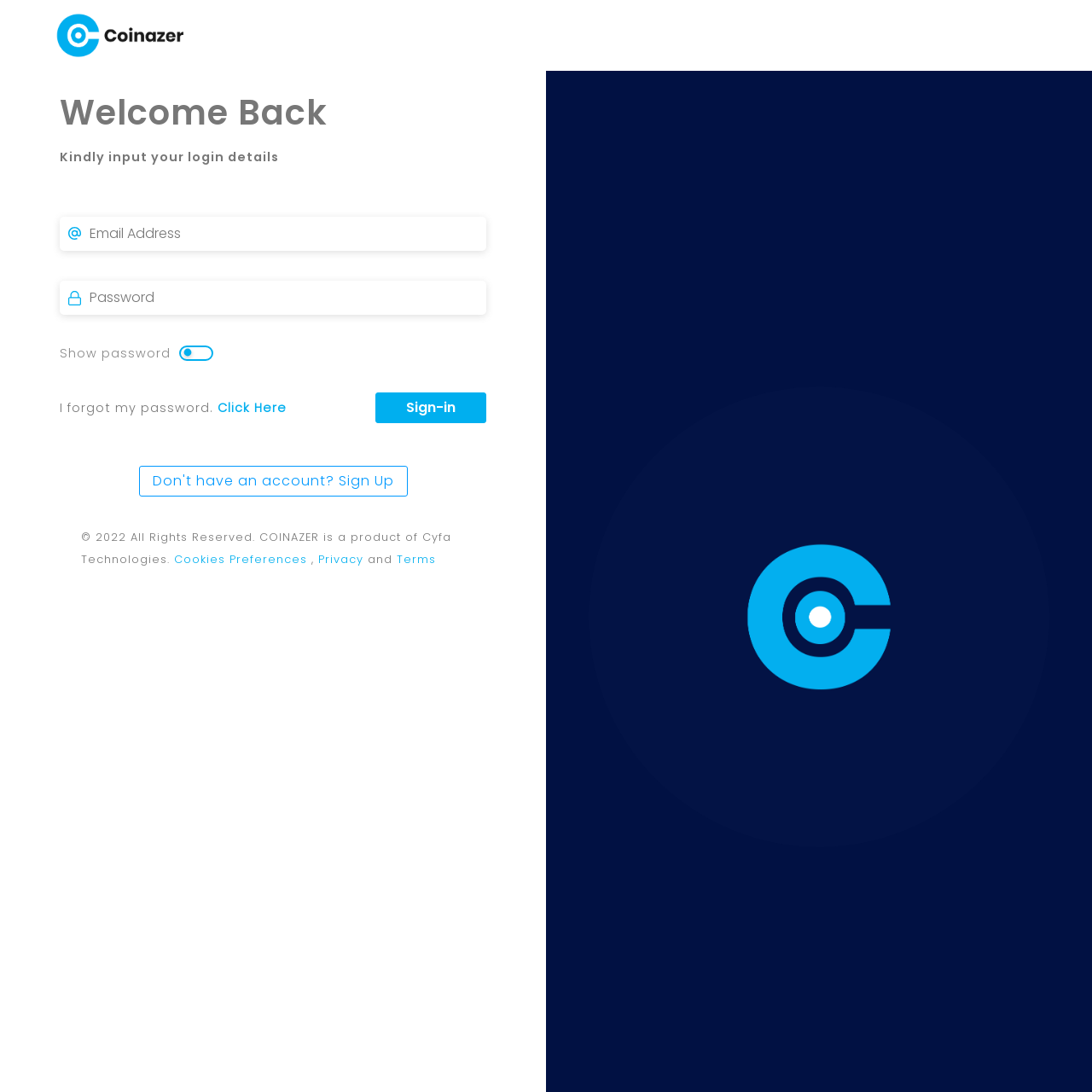Indicate the bounding box coordinates of the element that must be clicked to execute the instruction: "Enter email address". The coordinates should be given as four float numbers between 0 and 1, i.e., [left, top, right, bottom].

[0.055, 0.198, 0.445, 0.229]